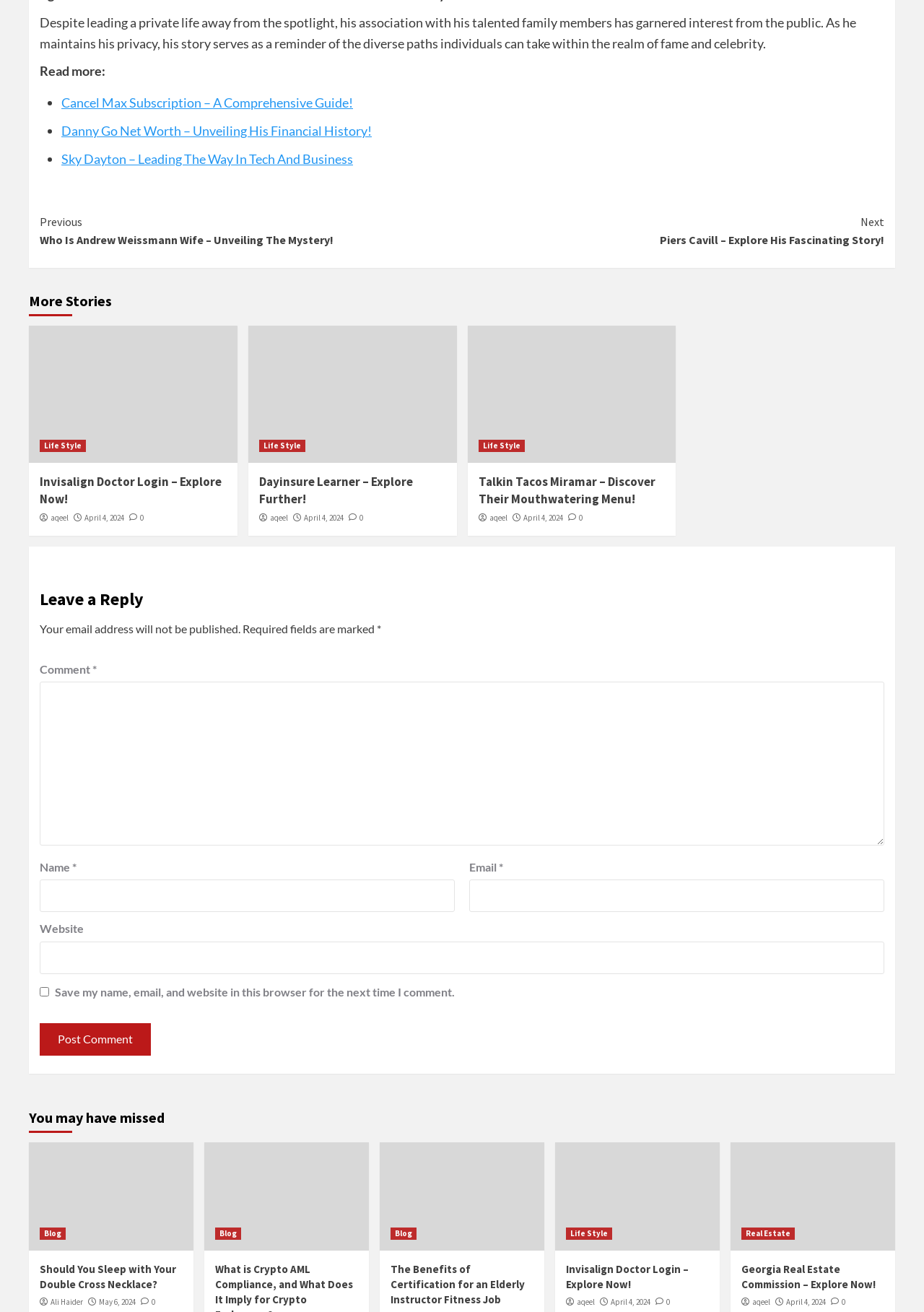Could you provide the bounding box coordinates for the portion of the screen to click to complete this instruction: "Enter text in 'Comment' field"?

[0.043, 0.52, 0.957, 0.645]